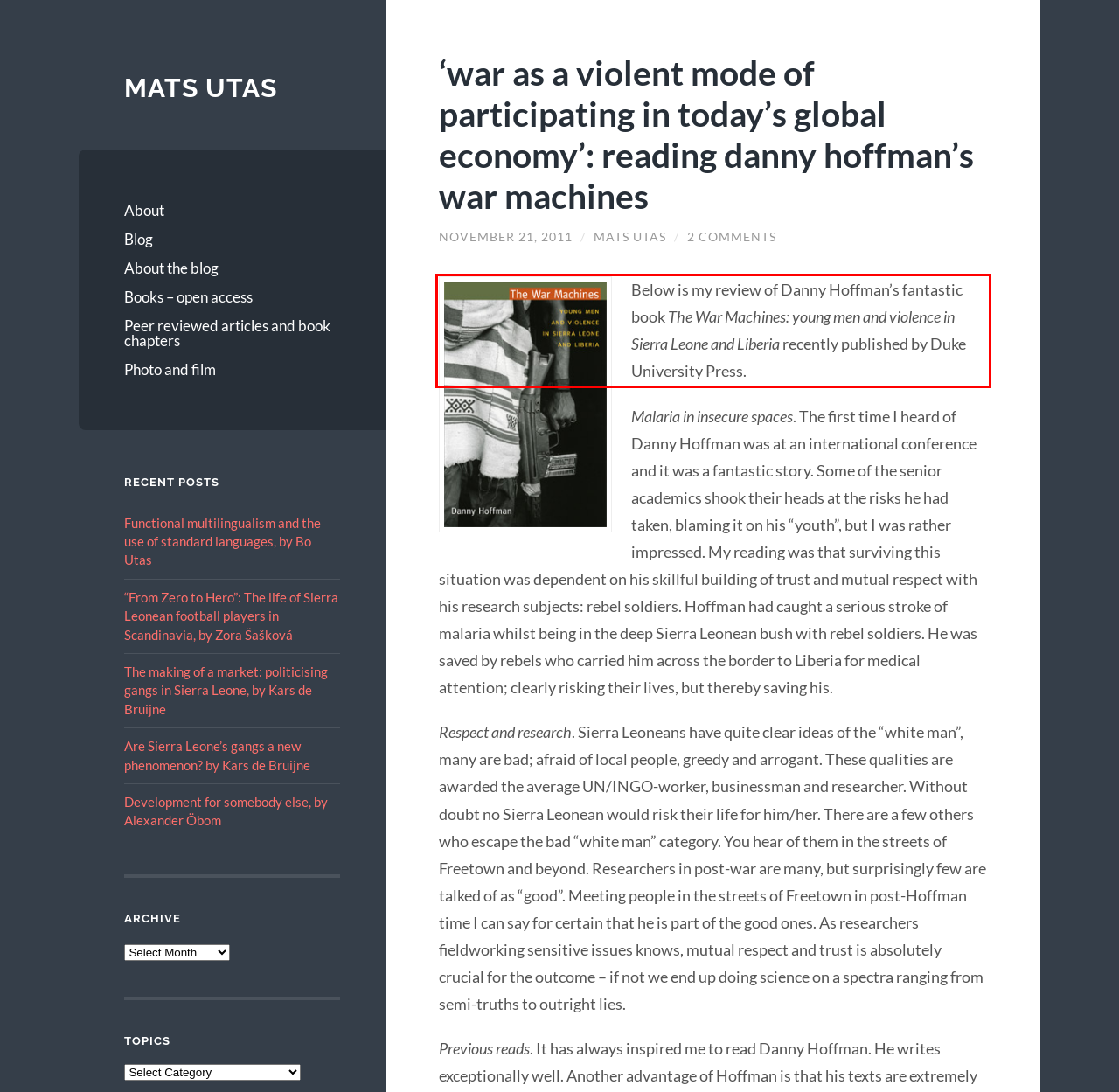Using the provided screenshot of a webpage, recognize and generate the text found within the red rectangle bounding box.

Below is my review of Danny Hoffman’s fantastic book The War Machines: young men and violence in Sierra Leone and Liberia recently published by Duke University Press.